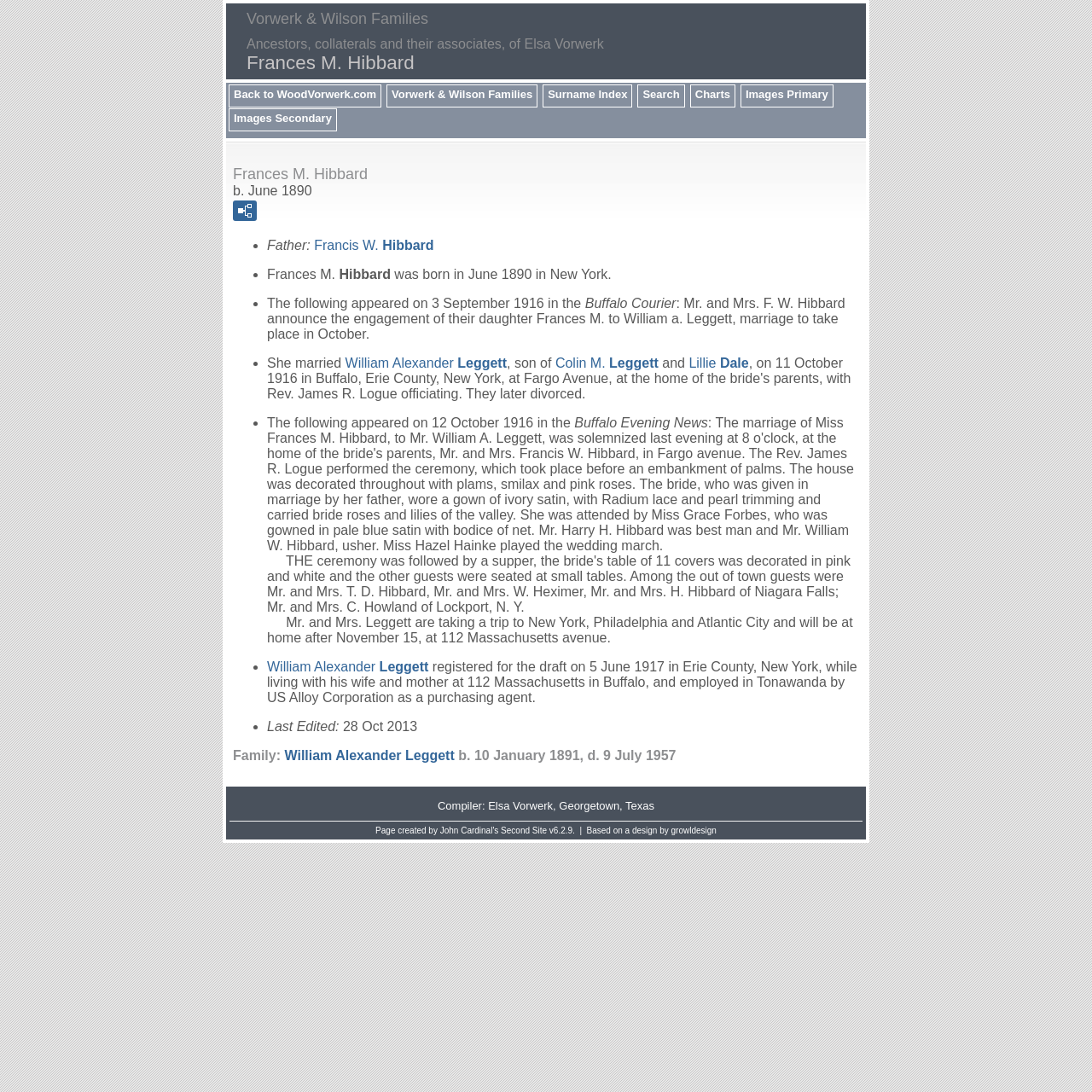Please identify the bounding box coordinates of the element's region that needs to be clicked to fulfill the following instruction: "View charts related to Frances M. Hibbard". The bounding box coordinates should consist of four float numbers between 0 and 1, i.e., [left, top, right, bottom].

[0.634, 0.078, 0.671, 0.095]